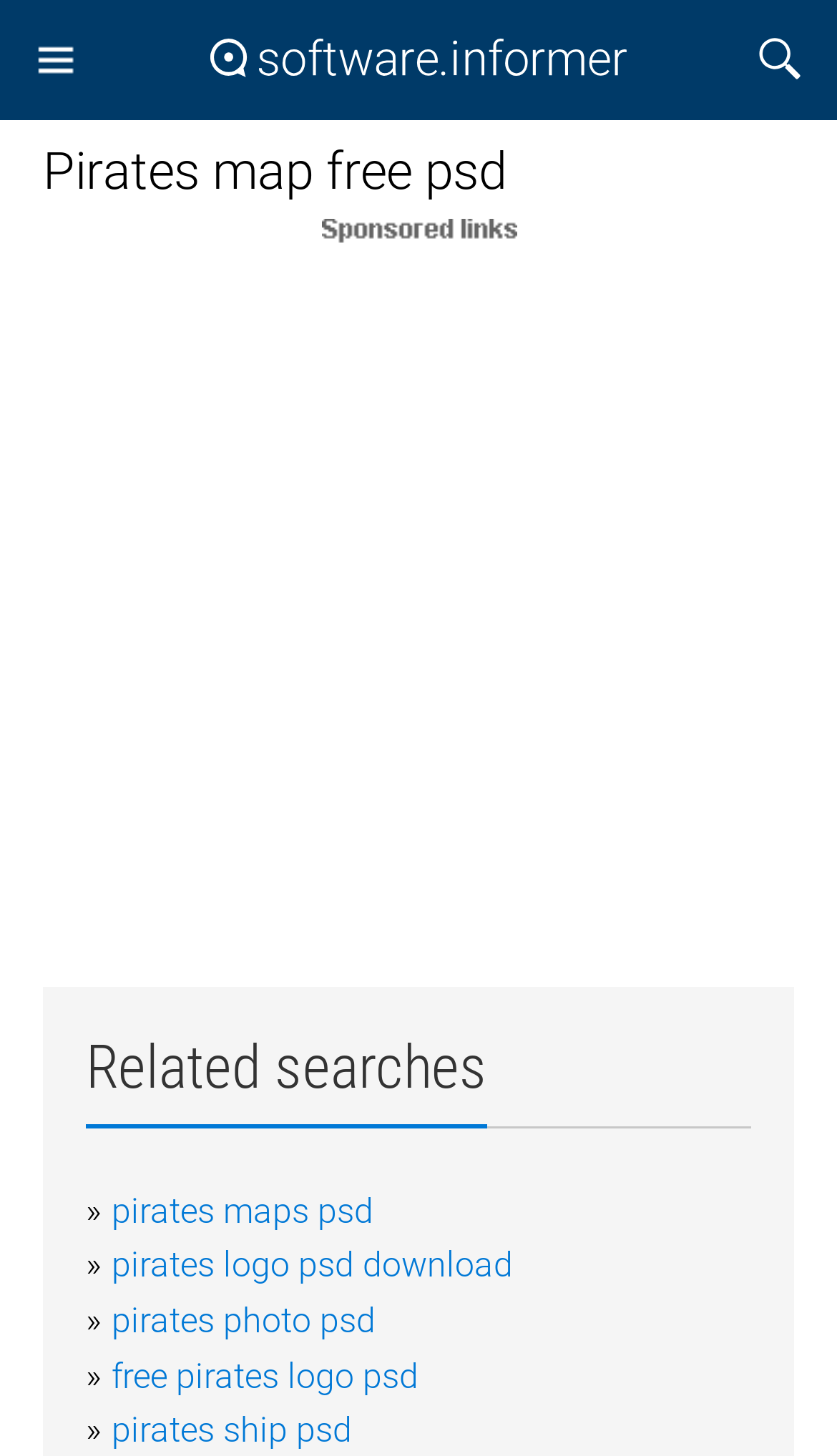What is the first menu item?
Look at the image and answer with only one word or phrase.

Menu